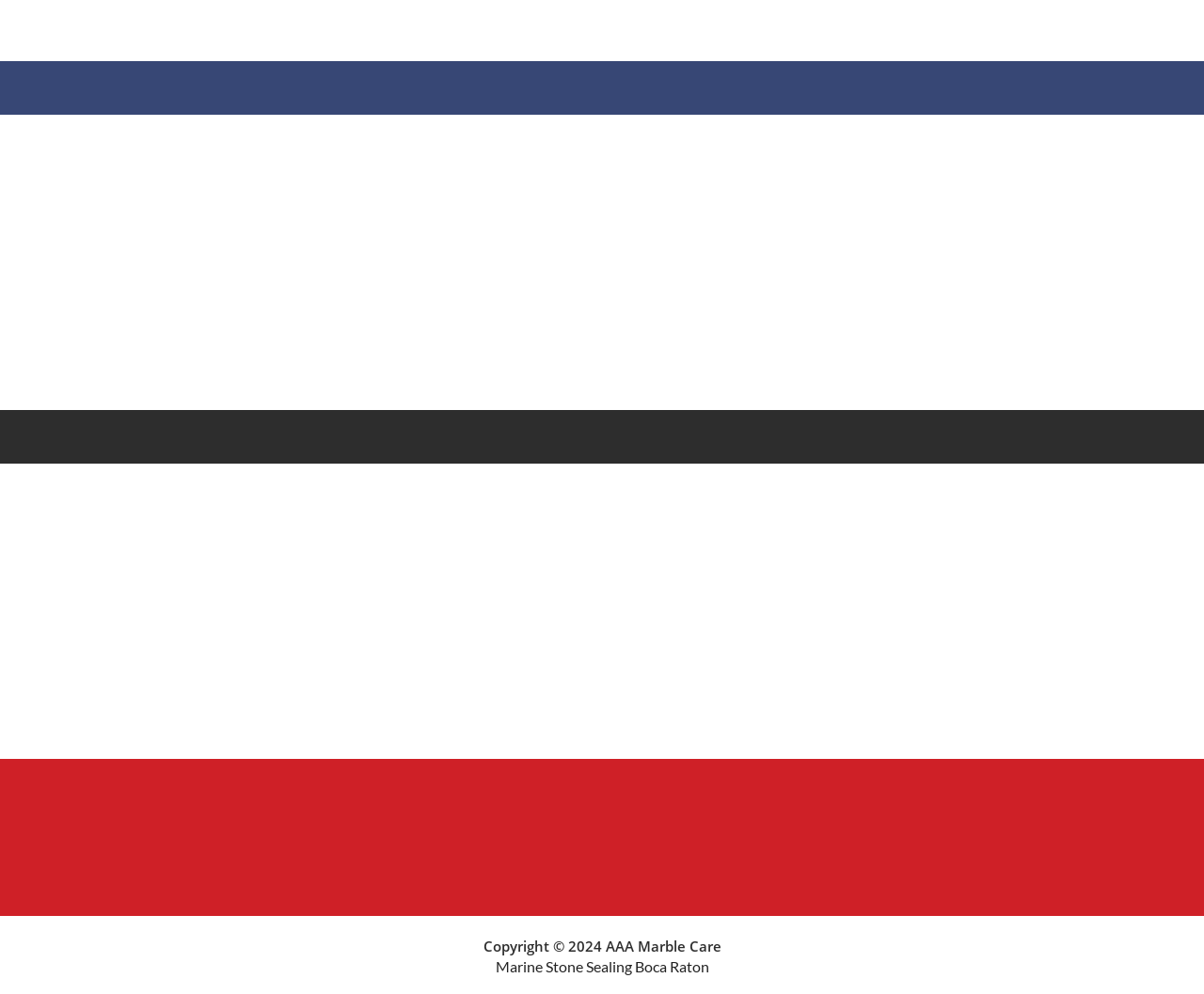Please determine the bounding box coordinates for the UI element described as: "info@aaamarblecare.com".

[0.646, 0.937, 0.846, 0.96]